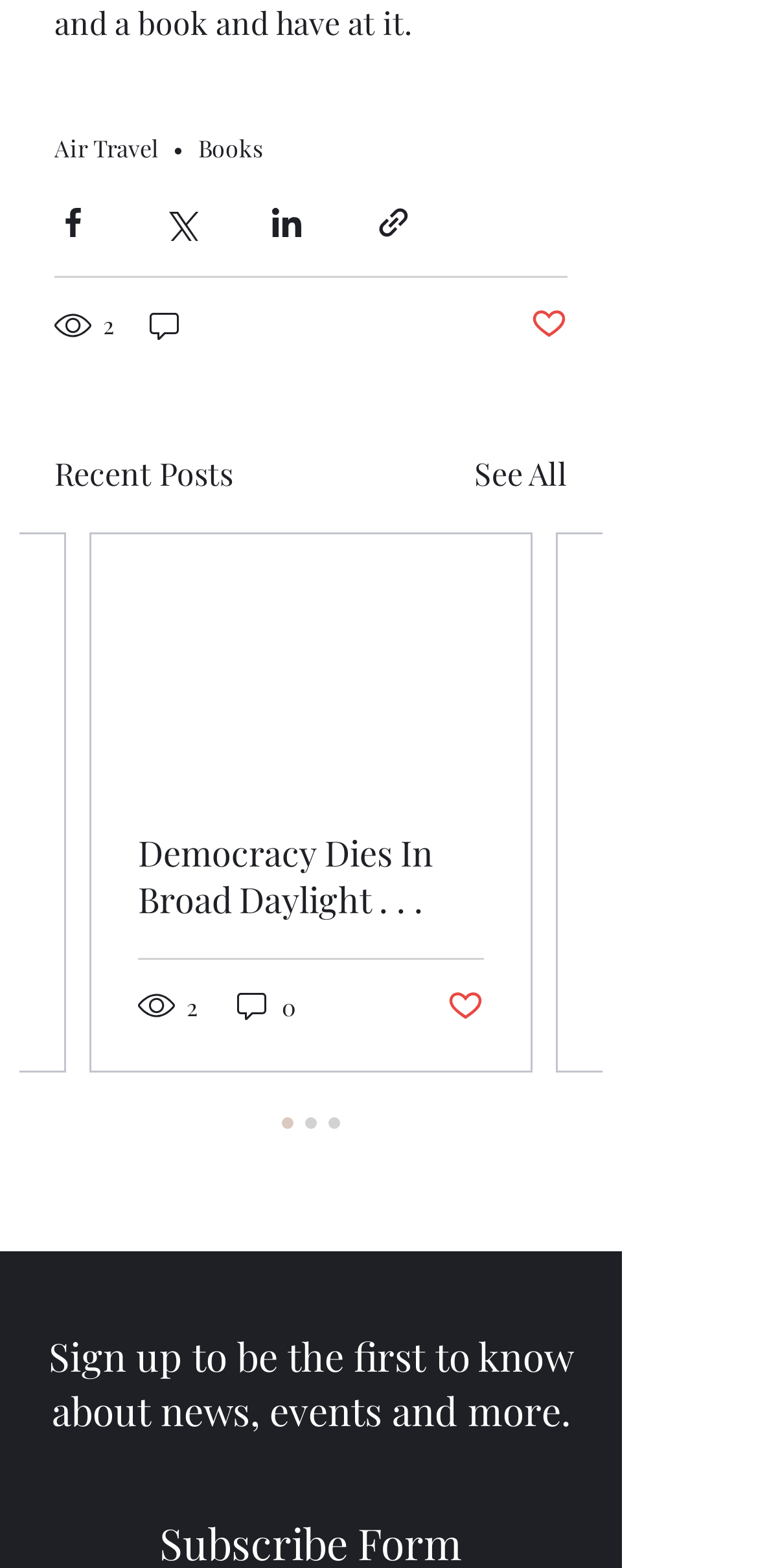Determine the bounding box coordinates for the region that must be clicked to execute the following instruction: "Share via Facebook".

[0.072, 0.131, 0.121, 0.154]